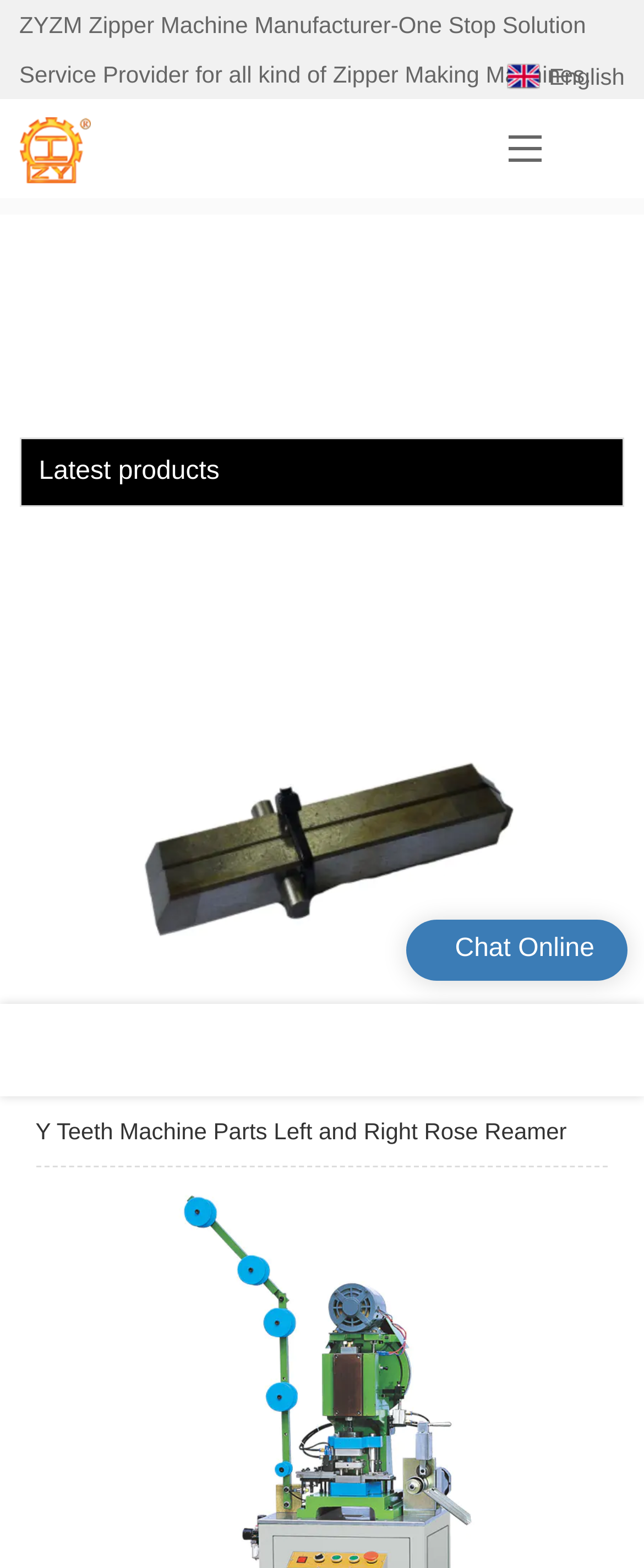Answer the question below in one word or phrase:
What is the name of the zipper machine manufacturer?

ZYZM